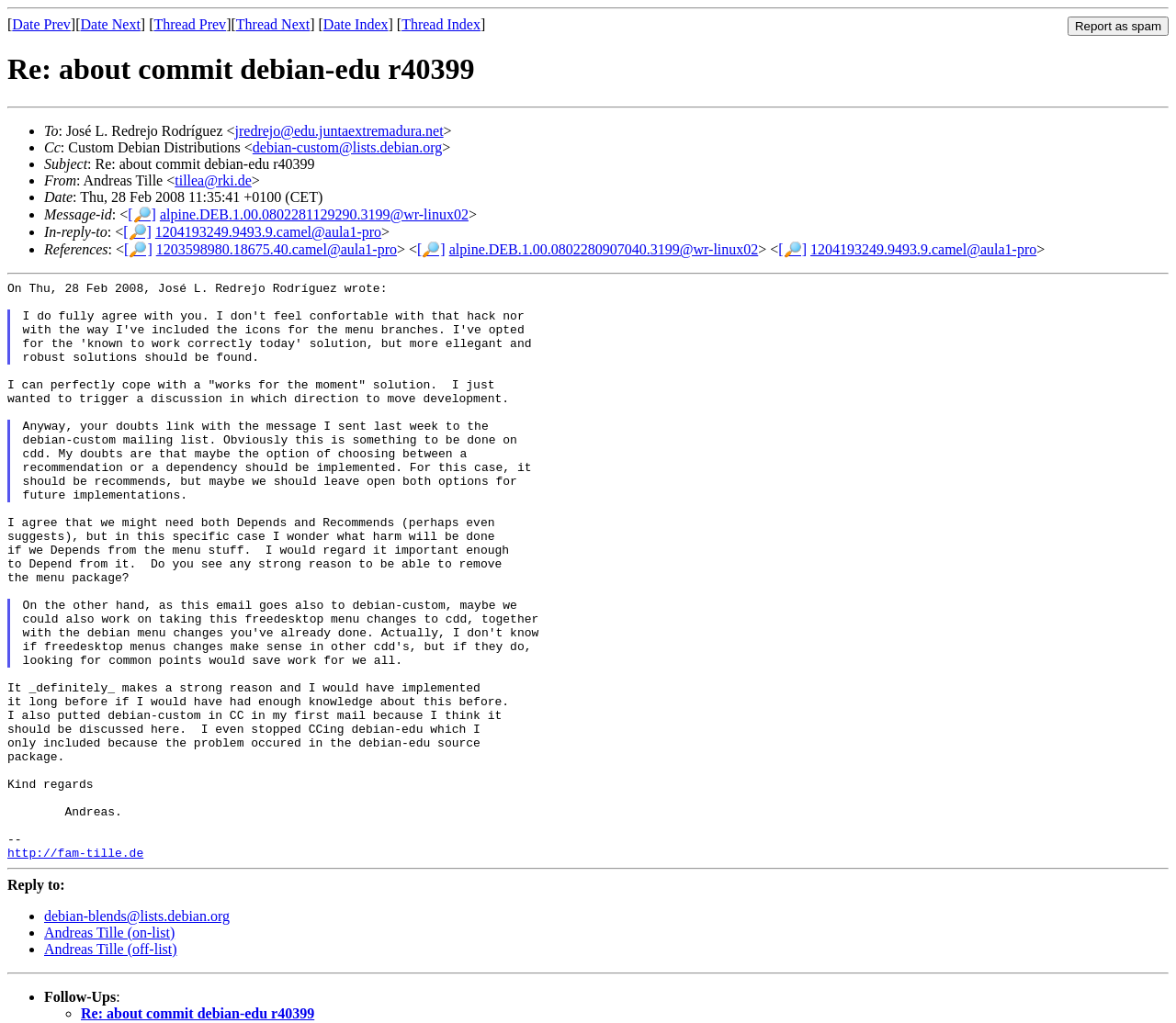Point out the bounding box coordinates of the section to click in order to follow this instruction: "Go to Date Prev".

[0.01, 0.016, 0.06, 0.031]